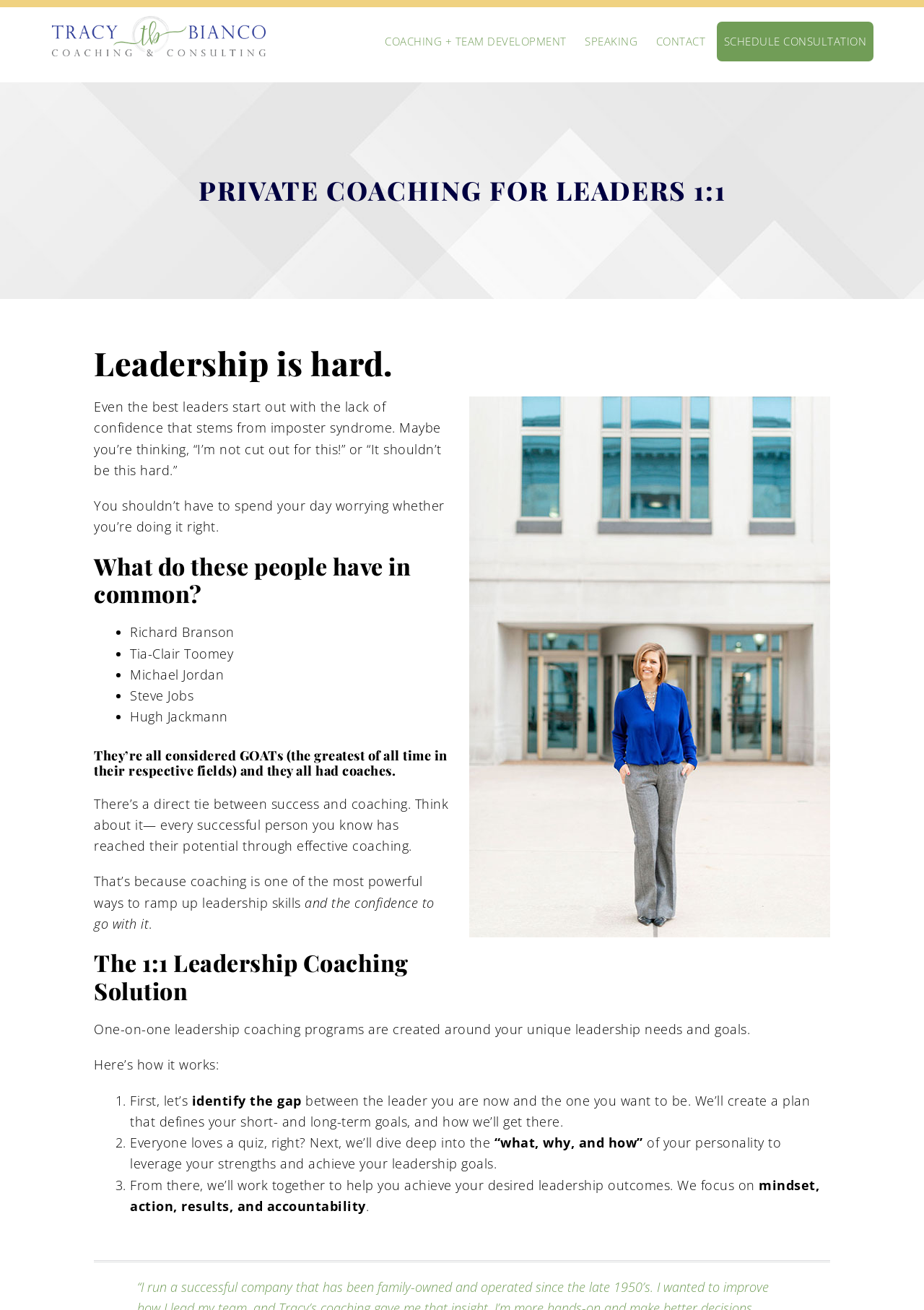Can you determine the main header of this webpage?

PRIVATE COACHING FOR LEADERS 1:1